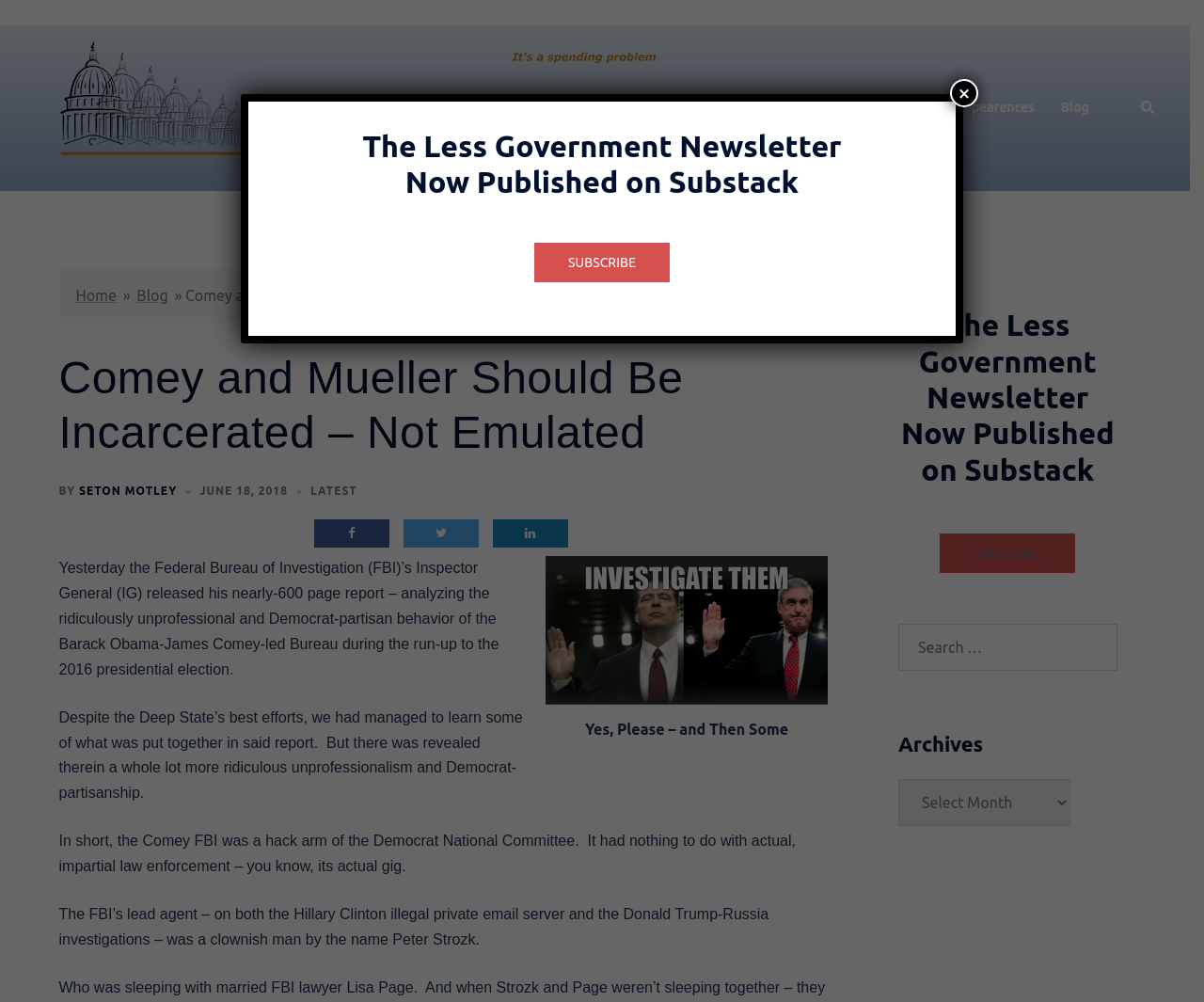Specify the bounding box coordinates of the area that needs to be clicked to achieve the following instruction: "Read the blog post".

[0.114, 0.287, 0.14, 0.303]